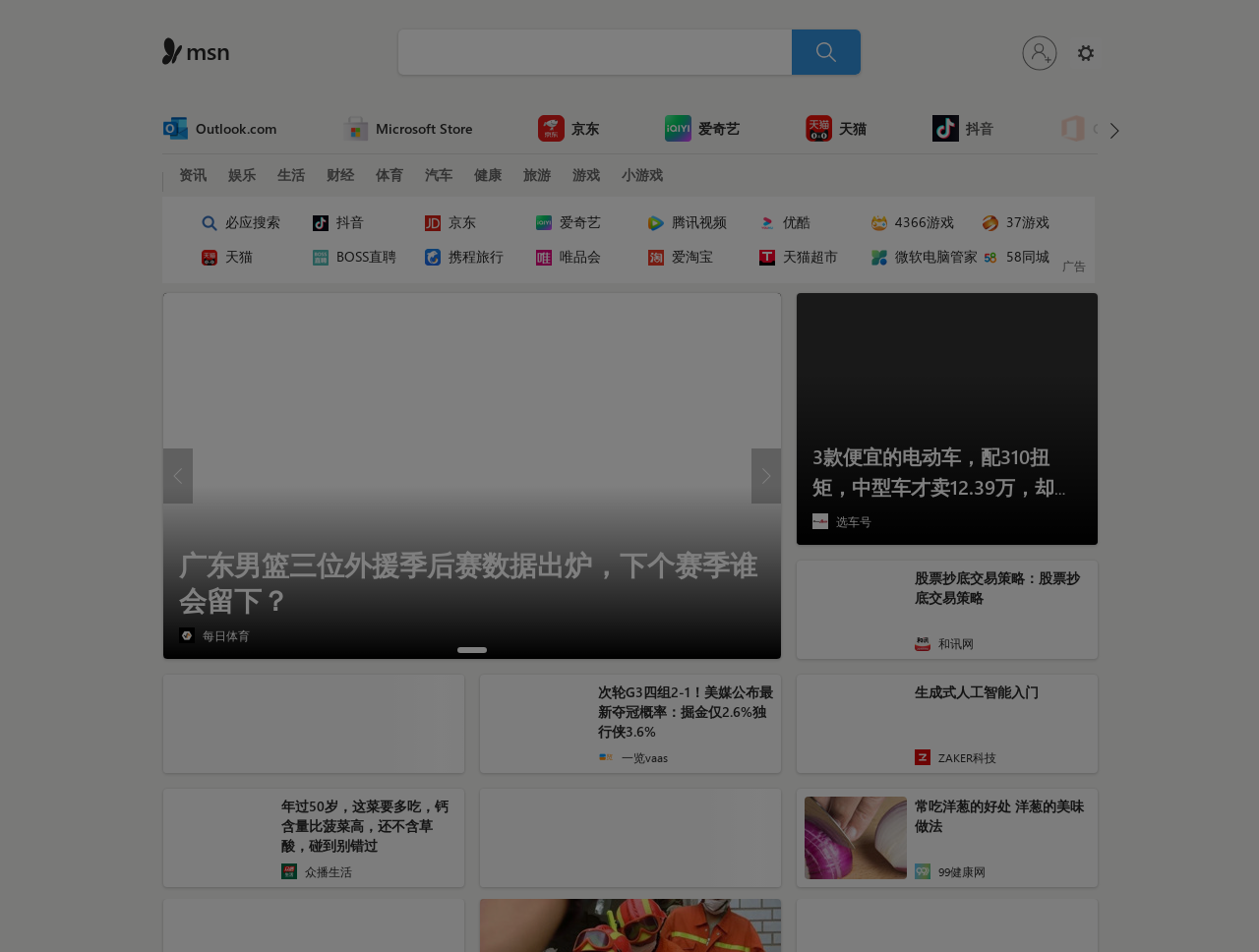What is the current weather condition?
Using the image as a reference, answer the question in detail.

The current weather condition can be found at the top of the webpage, where it says '晴朗 北京市 / 13°C', indicating that the weather is sunny and the temperature is 13°C in Beijing.